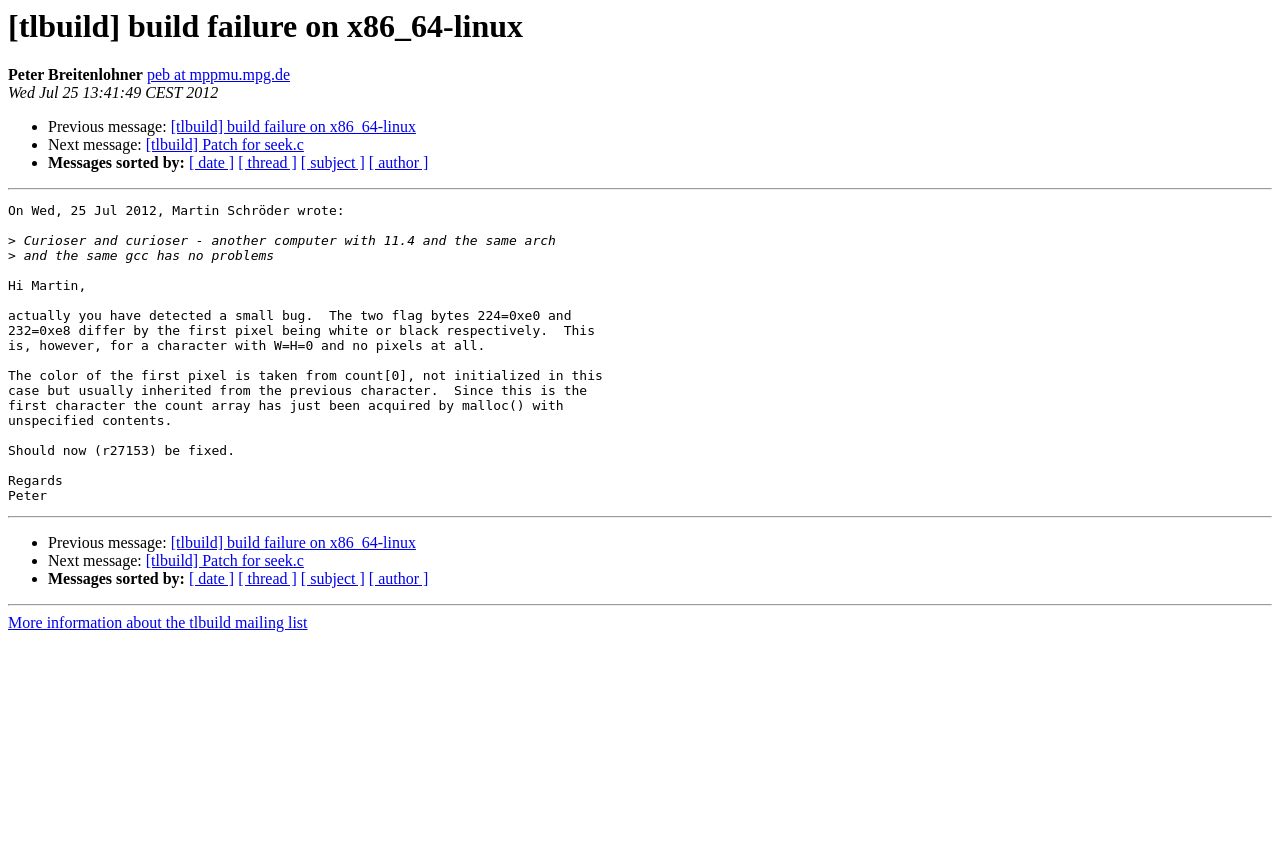Please identify the bounding box coordinates of the element that needs to be clicked to execute the following command: "View previous message". Provide the bounding box using four float numbers between 0 and 1, formatted as [left, top, right, bottom].

[0.038, 0.137, 0.133, 0.157]